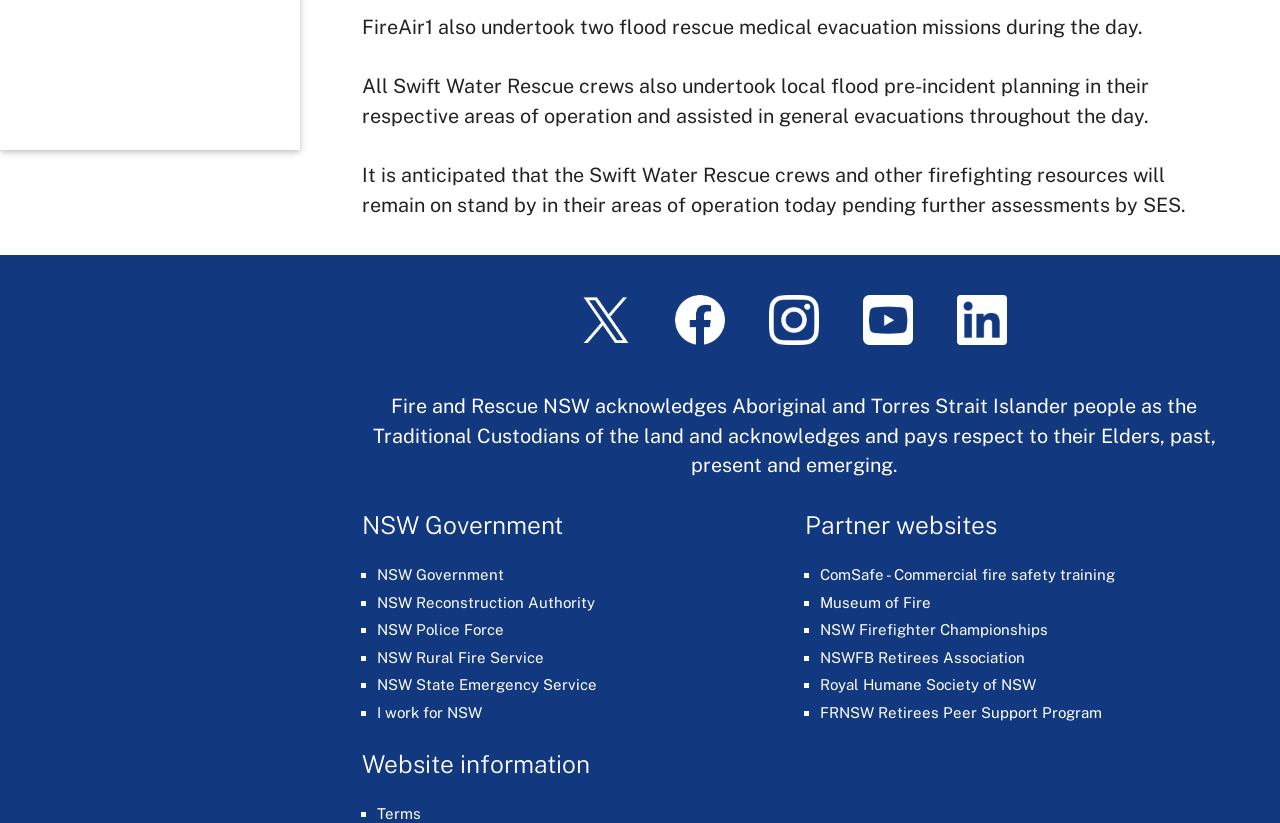Please identify the bounding box coordinates of the element I should click to complete this instruction: 'Read Terms of website'. The coordinates should be given as four float numbers between 0 and 1, like this: [left, top, right, bottom].

[0.295, 0.978, 0.329, 0.999]